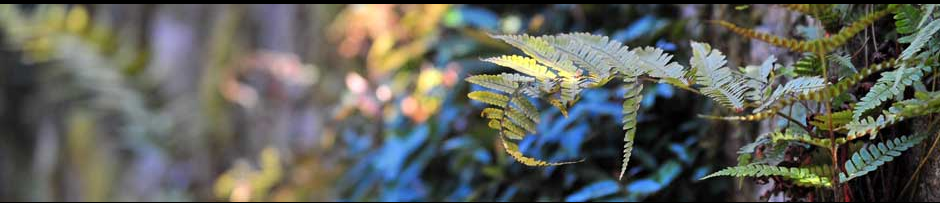Describe the image with as much detail as possible.

This image beautifully captures a vibrant scene of lush green ferns, delicately unfurling and contrasting against a blurred backdrop of foliage. The play of light reveals the intricate details of the fern leaves, showcasing their textures and the vibrant hues of green that symbolize nature's vitality. This harmonious blend of elements evokes a sense of tranquility and emphasizes the beauty of the natural world, making it a fitting representation for topics related to eco-friendly practices and sustainable living, as referenced in the surrounding content about septic tank cleaning services in Burbank.